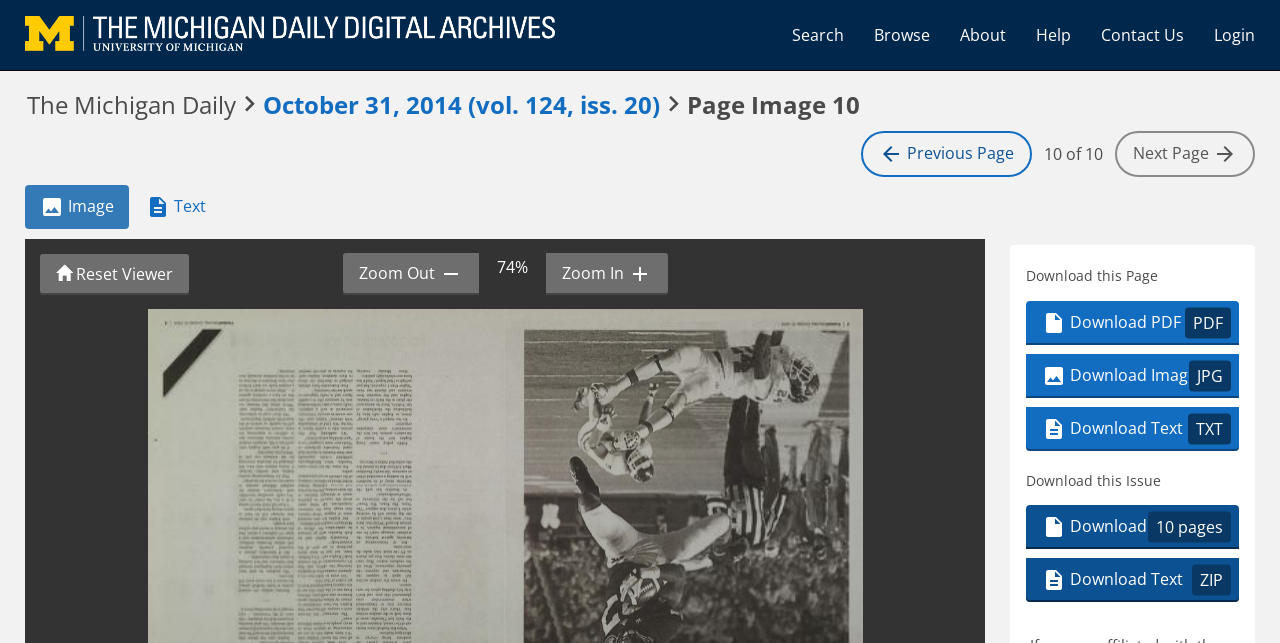What is the current page number?
Based on the visual information, provide a detailed and comprehensive answer.

I found the current page number by looking at the text '10 of 10' located at the bottom of the page, which indicates that the current page is the 10th page out of 10.